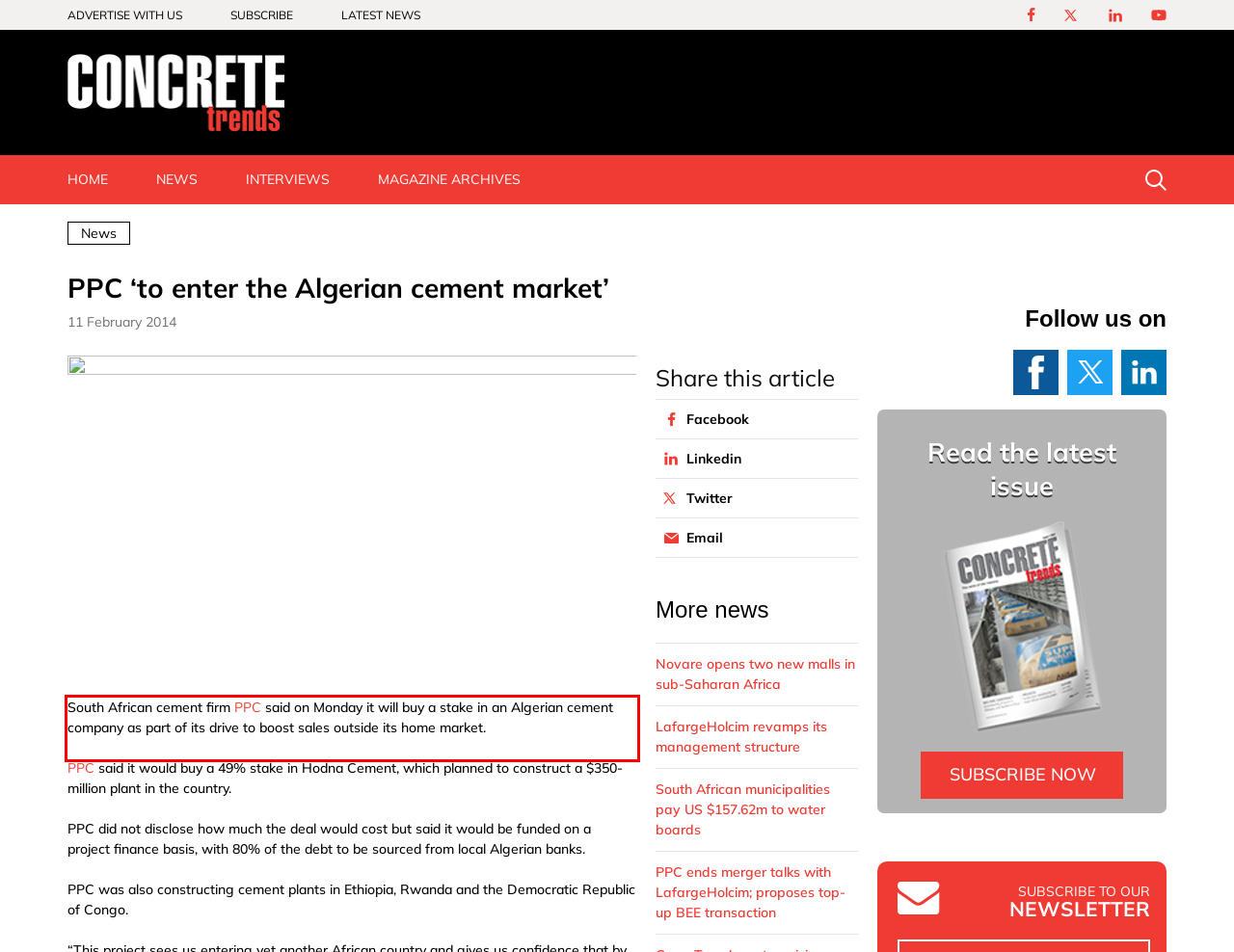Inspect the webpage screenshot that has a red bounding box and use OCR technology to read and display the text inside the red bounding box.

South African cement firm PPC said on Monday it will buy a stake in an Algerian cement company as part of its drive to boost sales outside its home market.